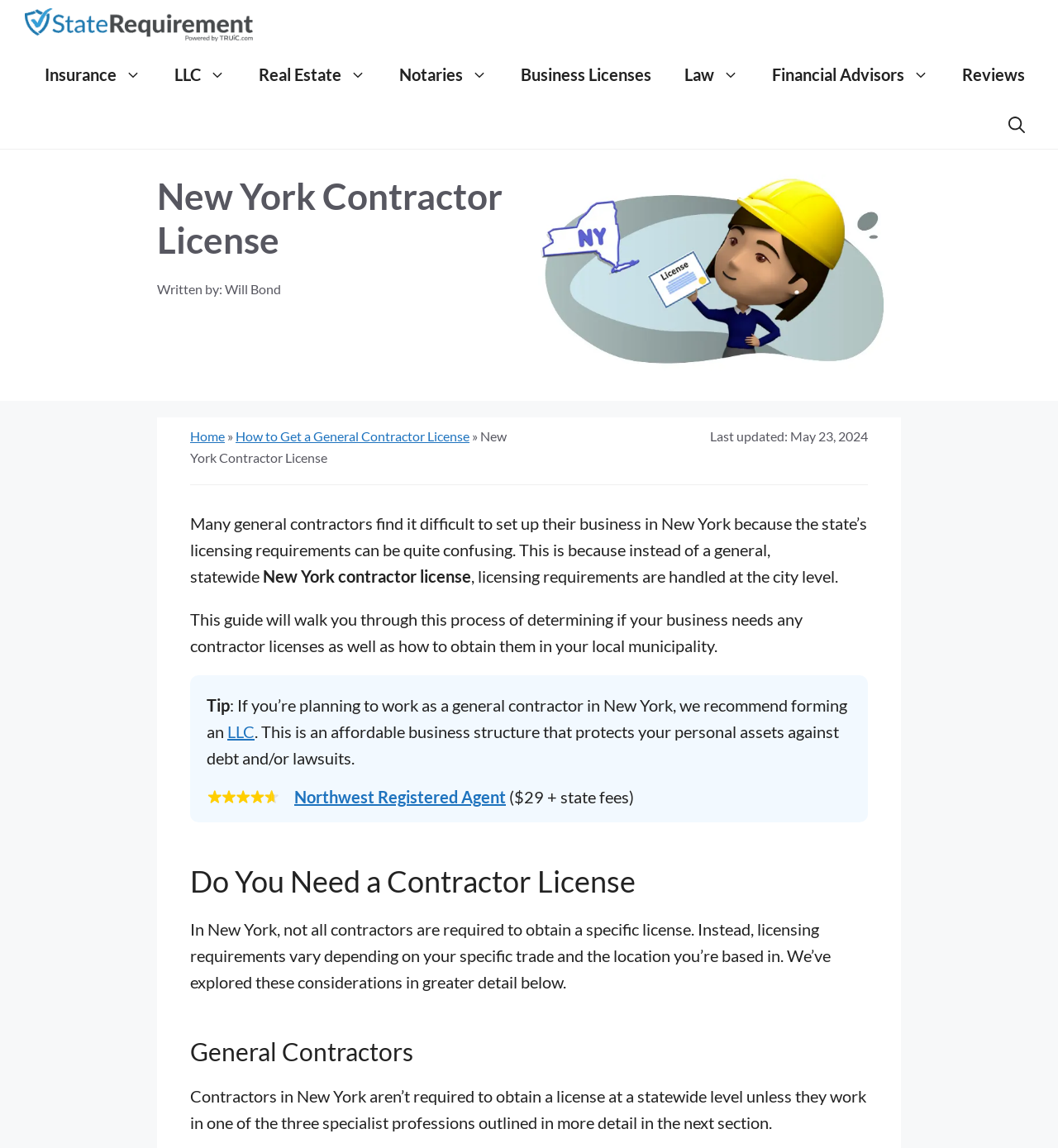Bounding box coordinates are specified in the format (top-left x, top-left y, bottom-right x, bottom-right y). All values are floating point numbers bounded between 0 and 1. Please provide the bounding box coordinate of the region this sentence describes: support@chamberofcommerce.com

None